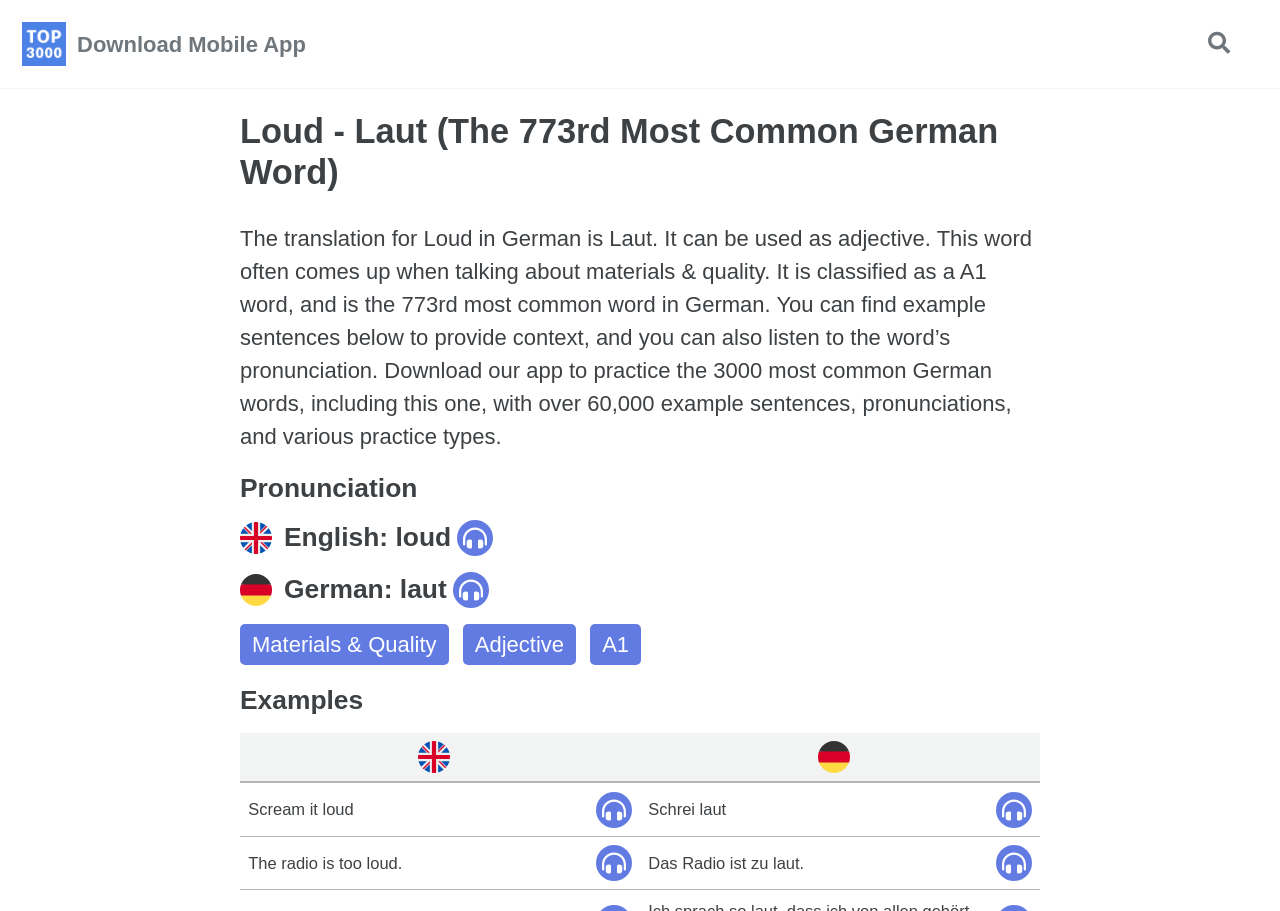Using the provided element description: "Toggle search", determine the bounding box coordinates of the corresponding UI element in the screenshot.

[0.939, 0.024, 0.966, 0.072]